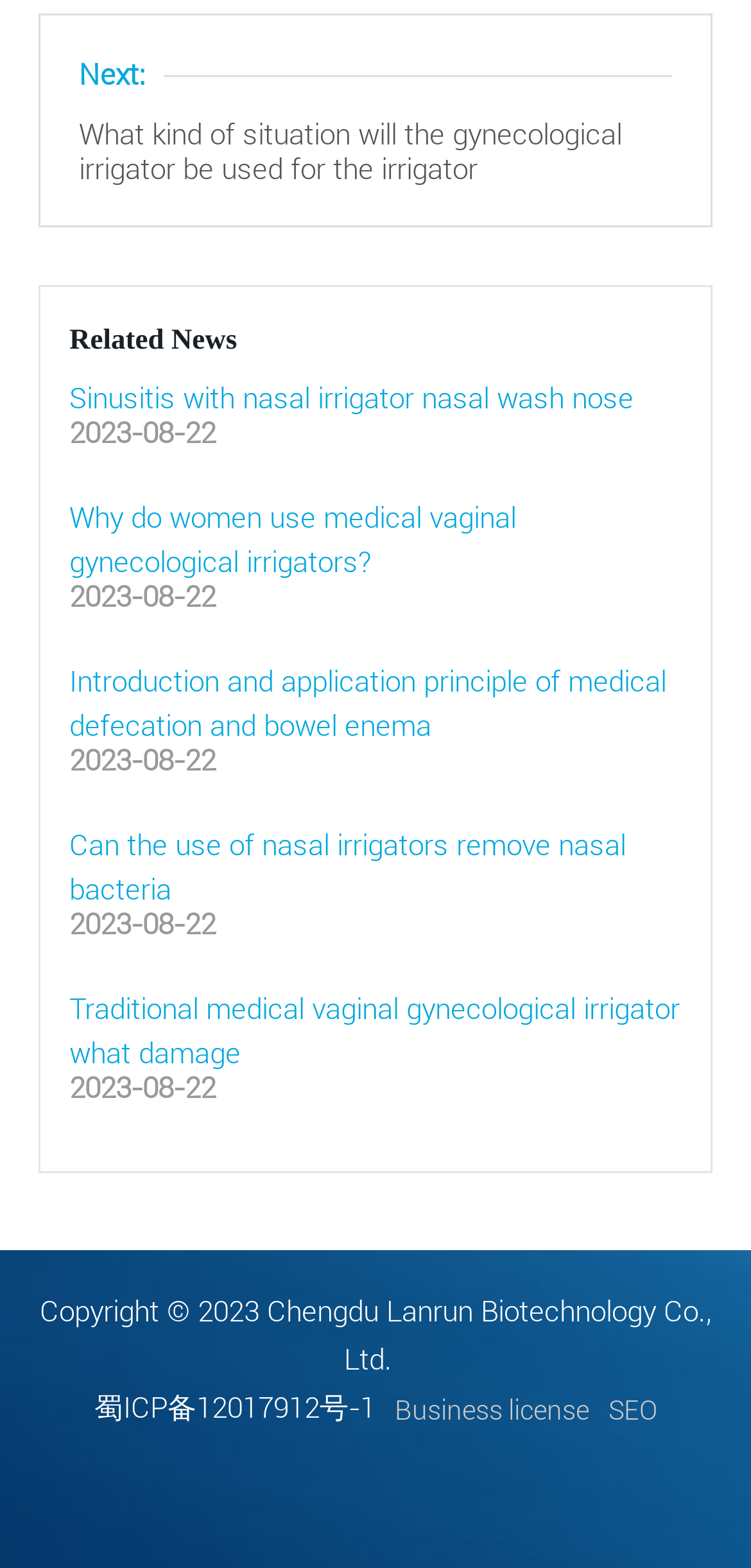Please locate the bounding box coordinates of the element's region that needs to be clicked to follow the instruction: "Check 'Copyright © 2023 Chengdu Lanrun Biotechnology Co., Ltd.'". The bounding box coordinates should be provided as four float numbers between 0 and 1, i.e., [left, top, right, bottom].

[0.053, 0.826, 0.947, 0.879]